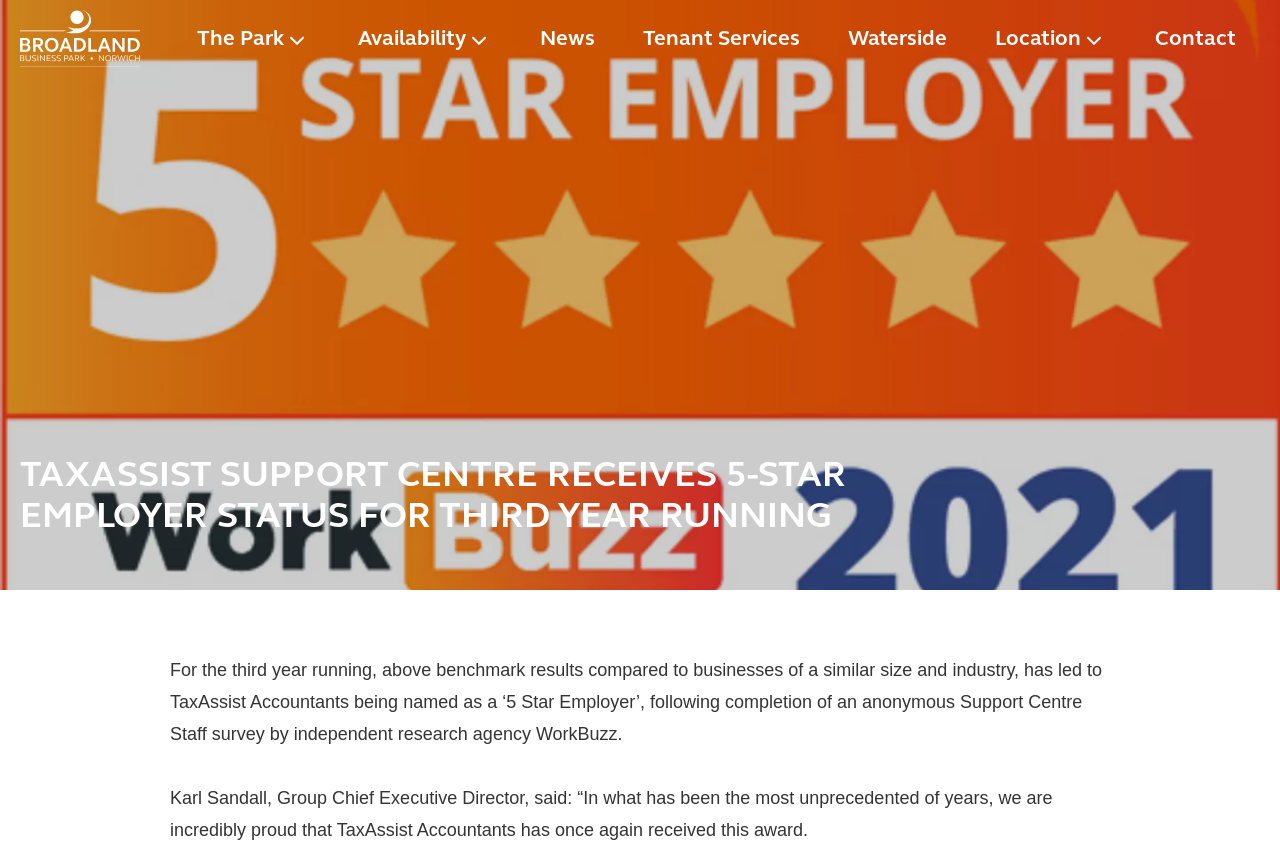Please determine the bounding box coordinates of the element to click in order to execute the following instruction: "Navigate to 'The Park'". The coordinates should be four float numbers between 0 and 1, specified as [left, top, right, bottom].

[0.154, 0.033, 0.222, 0.061]